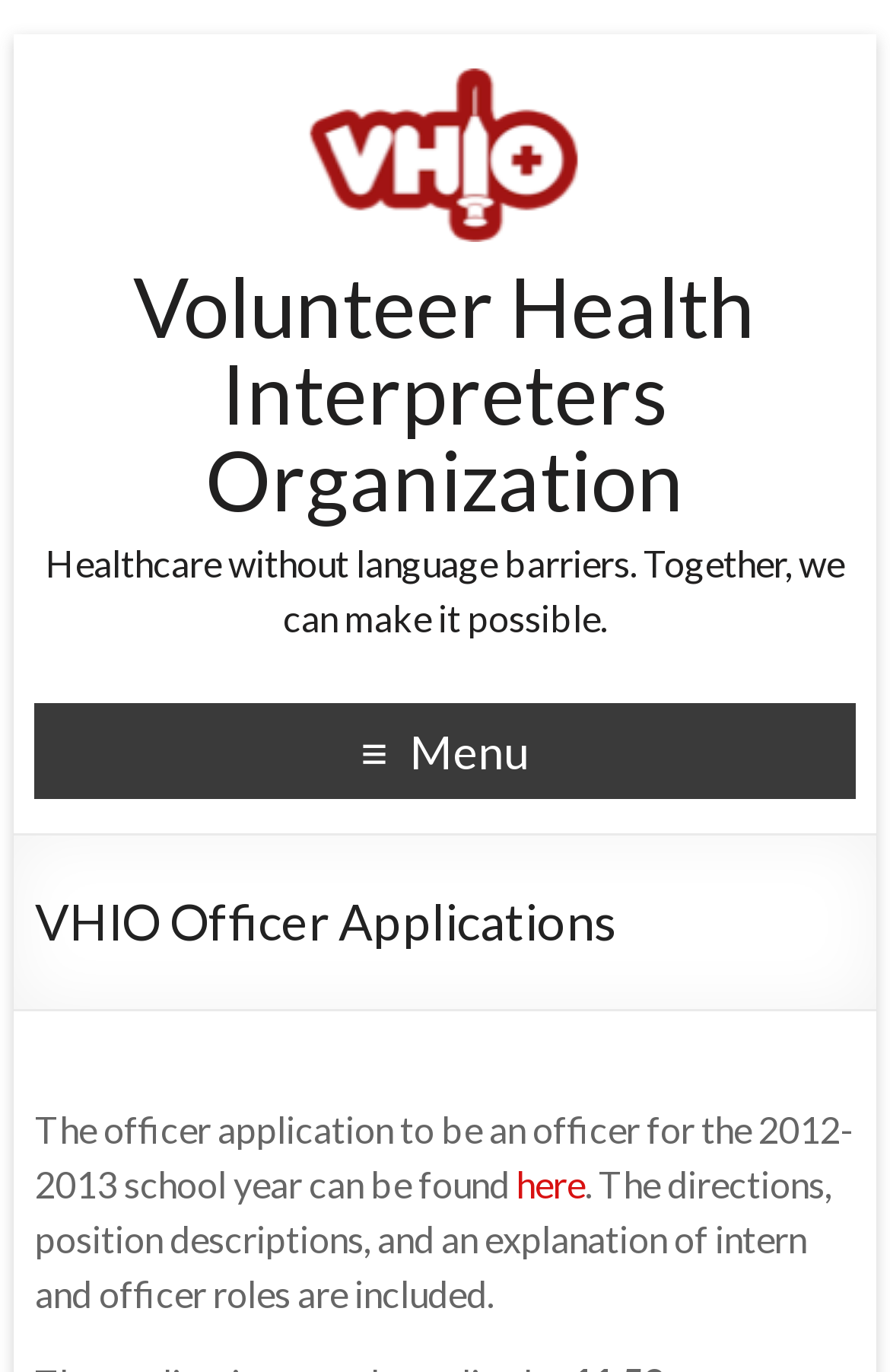Identify the title of the webpage and provide its text content.

VHIO Officer Applications